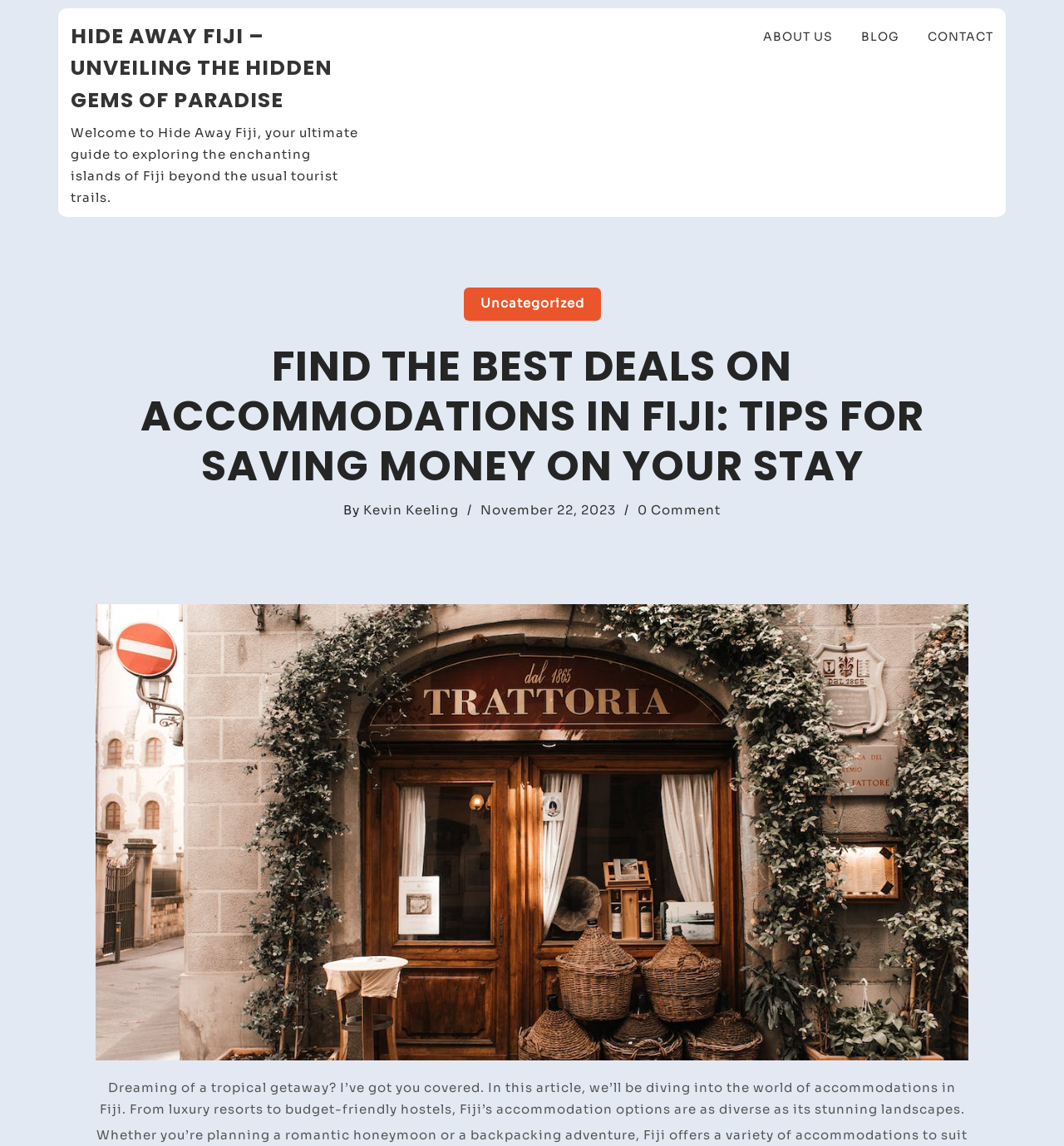Can you find the bounding box coordinates of the area I should click to execute the following instruction: "Read the article by Kevin Keeling"?

[0.341, 0.438, 0.431, 0.452]